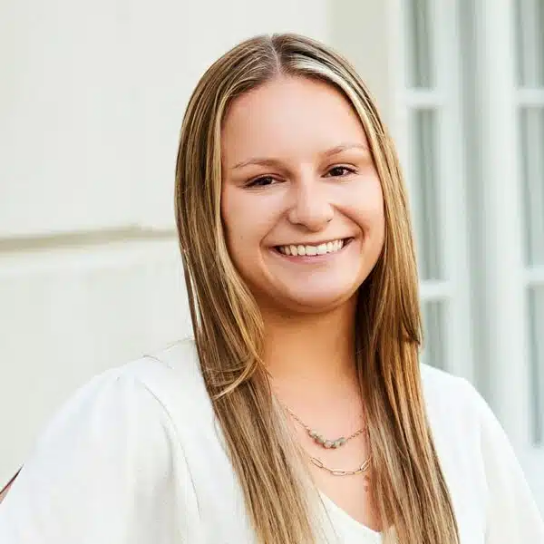Thoroughly describe the content and context of the image.

The image features Meggie Luke, a Talent Acquisition Specialist at JM Search, exuding a warm and approachable demeanor as she smiles confidently at the camera. Her long, straight hair frames her face, accentuating her bright expression. Dressed in a light-colored top, she embodies professionalism while also appearing friendly and welcoming. The background suggests a professional setting, likely reflecting the environment of her workplace. Meggie plays a vital role in the Human Resource Team at JM Search, contributing to the firm’s growth and success. This image captures the essence of her dedication and enthusiasm for her role.